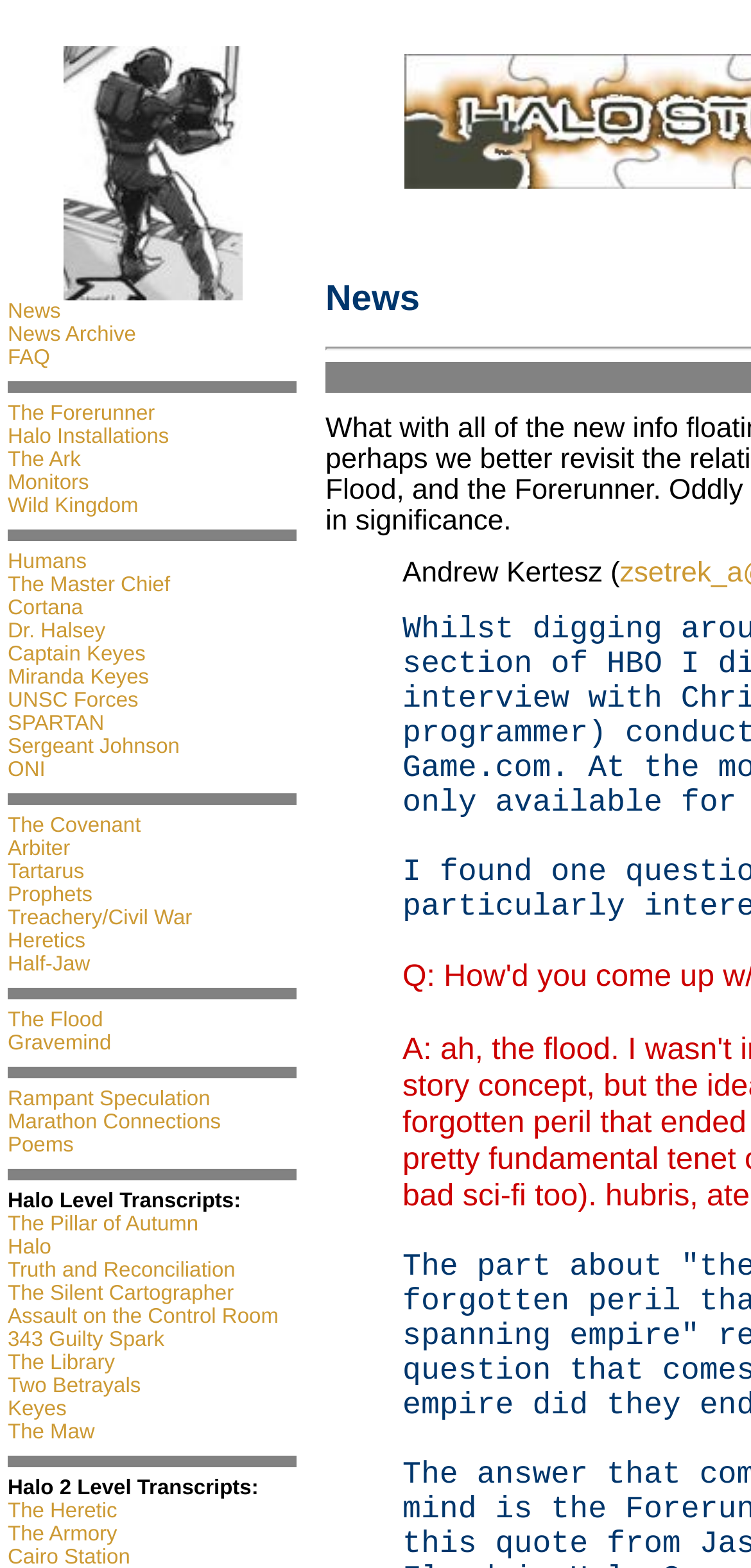Provide the bounding box coordinates of the HTML element described by the text: "Halo Installations".

[0.01, 0.271, 0.225, 0.286]